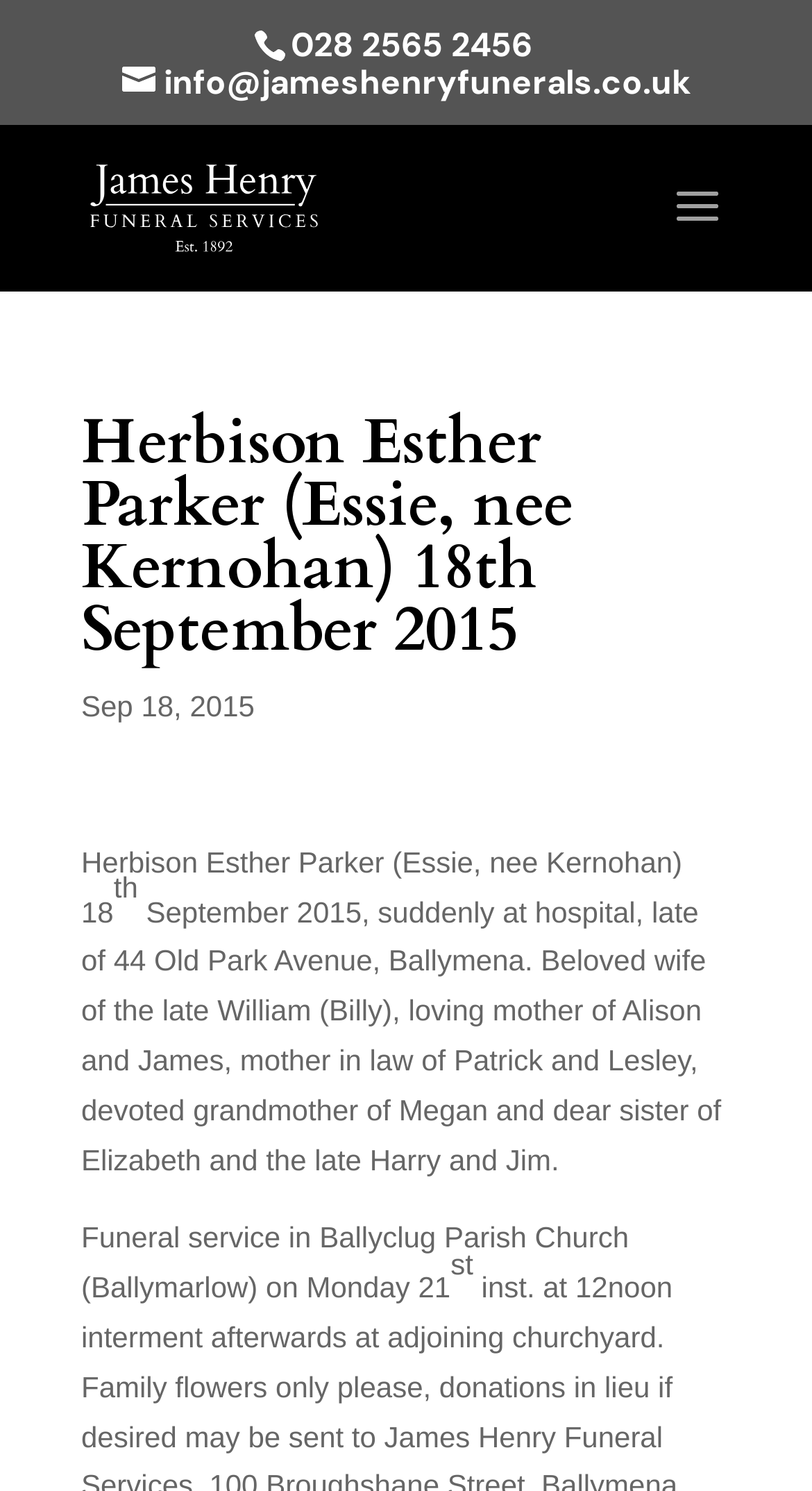Give a one-word or short phrase answer to this question: 
What is the occupation of the service provider?

Funeral Services